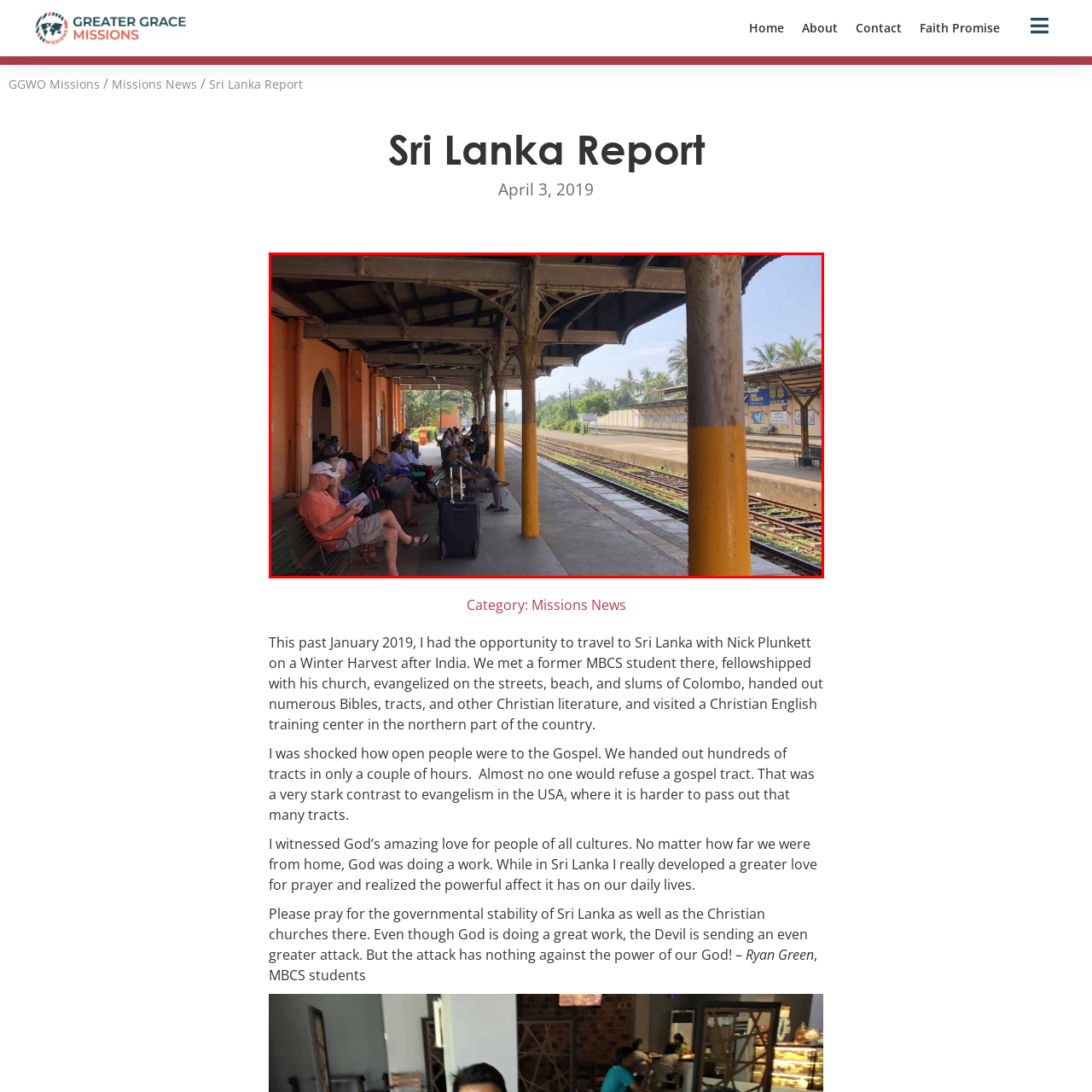Explain in detail what is happening in the image that is surrounded by the red box.

The image captures a serene moment at a train station in Sri Lanka, likely during a warm and sunny day. The platform is adorned with elegant ironwork and vibrant orange walls, creating a lively backdrop. Several passengers, including both locals and travelers, are seated on benches, suggesting a relaxed atmosphere as they await their trains. Some individuals are lost in their reading, while others are engaged in conversation. Luggage can be seen, indicating that they are ready for their journeys. In the background, the lush greenery and palm trees can be spotted, highlighting the tropical setting. This scene reflects the daily life and culture of Sri Lanka, as well as the warmth and hospitality of its people.